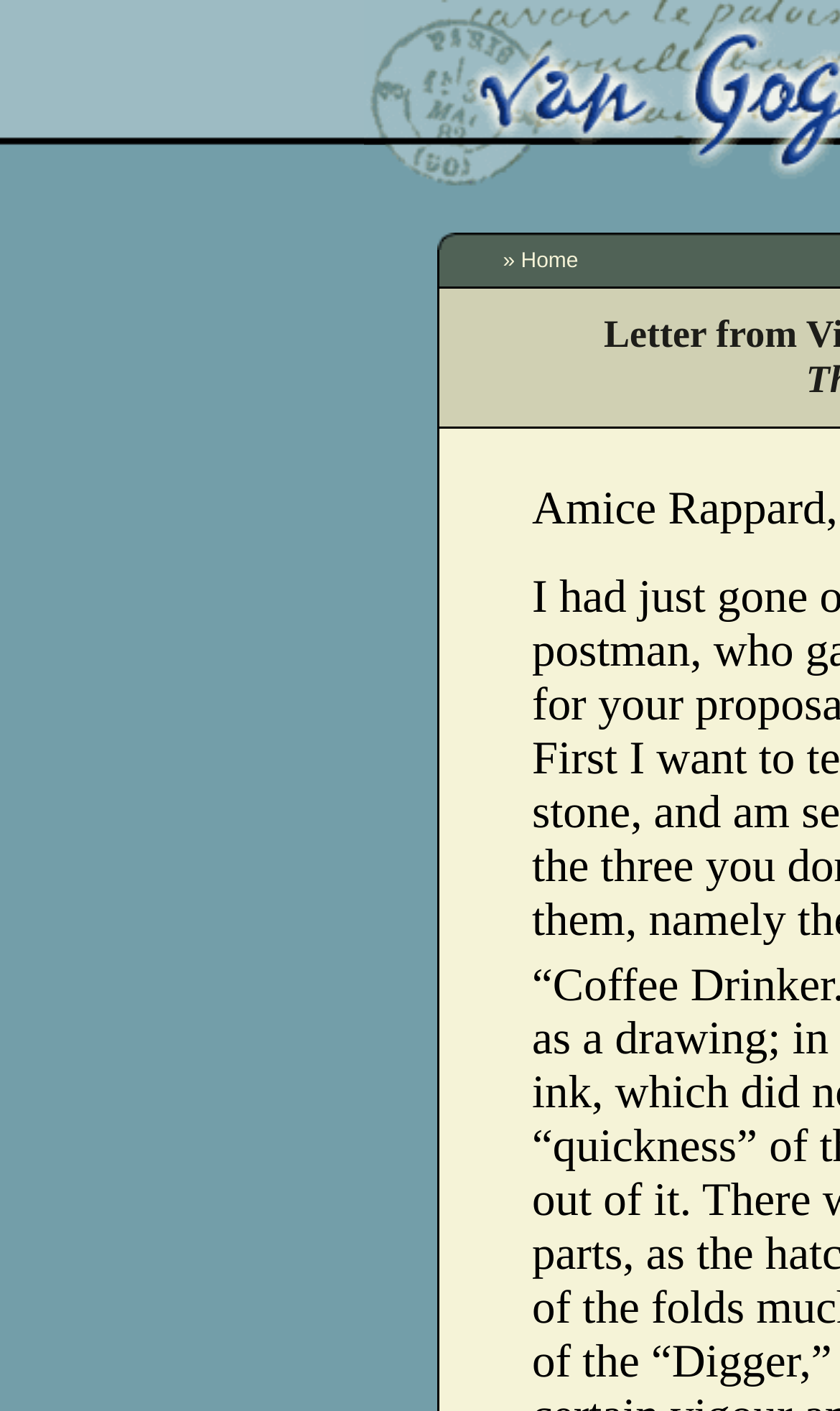From the element description: "» Home", extract the bounding box coordinates of the UI element. The coordinates should be expressed as four float numbers between 0 and 1, in the order [left, top, right, bottom].

[0.599, 0.177, 0.689, 0.194]